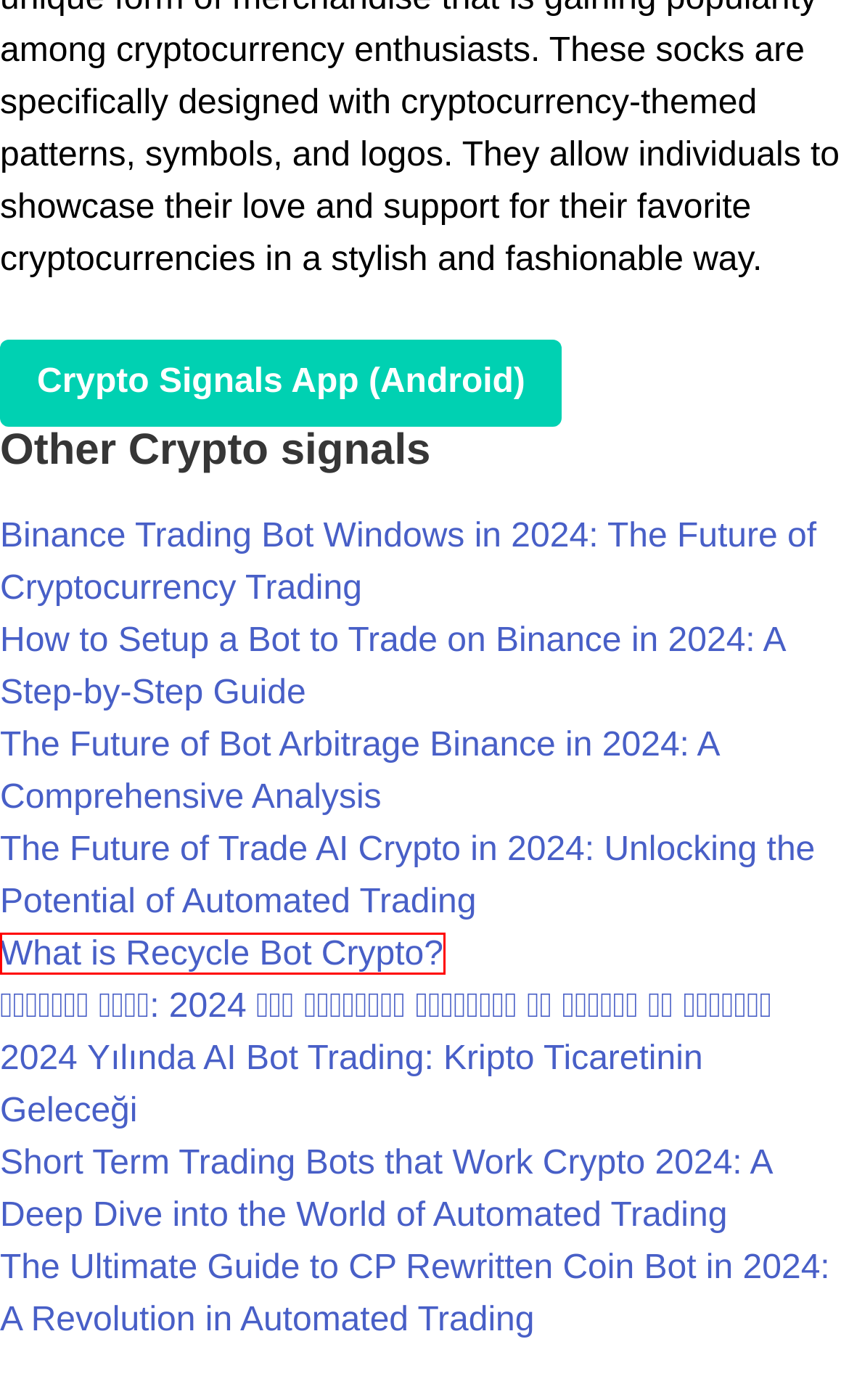Look at the screenshot of a webpage with a red bounding box and select the webpage description that best corresponds to the new page after clicking the element in the red box. Here are the options:
A. 2024 Yılında AI Bot Trading: Kripto Ticaretinin Geleceği
B. How to Setup a Bot to Trade on Binance in 2024: A Step-by-Step Guide
C. Short Term Trading Bots that Work Crypto 2024: A Deep Dive into the World of Automated Trading
D. ओकेएक्स डेमो: 2024 में क्रिप्टो ट्रेडिंग की दुनिया का अन्वेषण
E. What is Recycle Bot Crypto?
F. The Future of Bot Arbitrage Binance in 2024: A Comprehensive Analysis
G. Binance Trading Bot Windows in 2024: The Future of Cryptocurrency Trading
H. The Future of Trade AI Crypto in 2024: Unlocking the Potential of Automated Trading

E